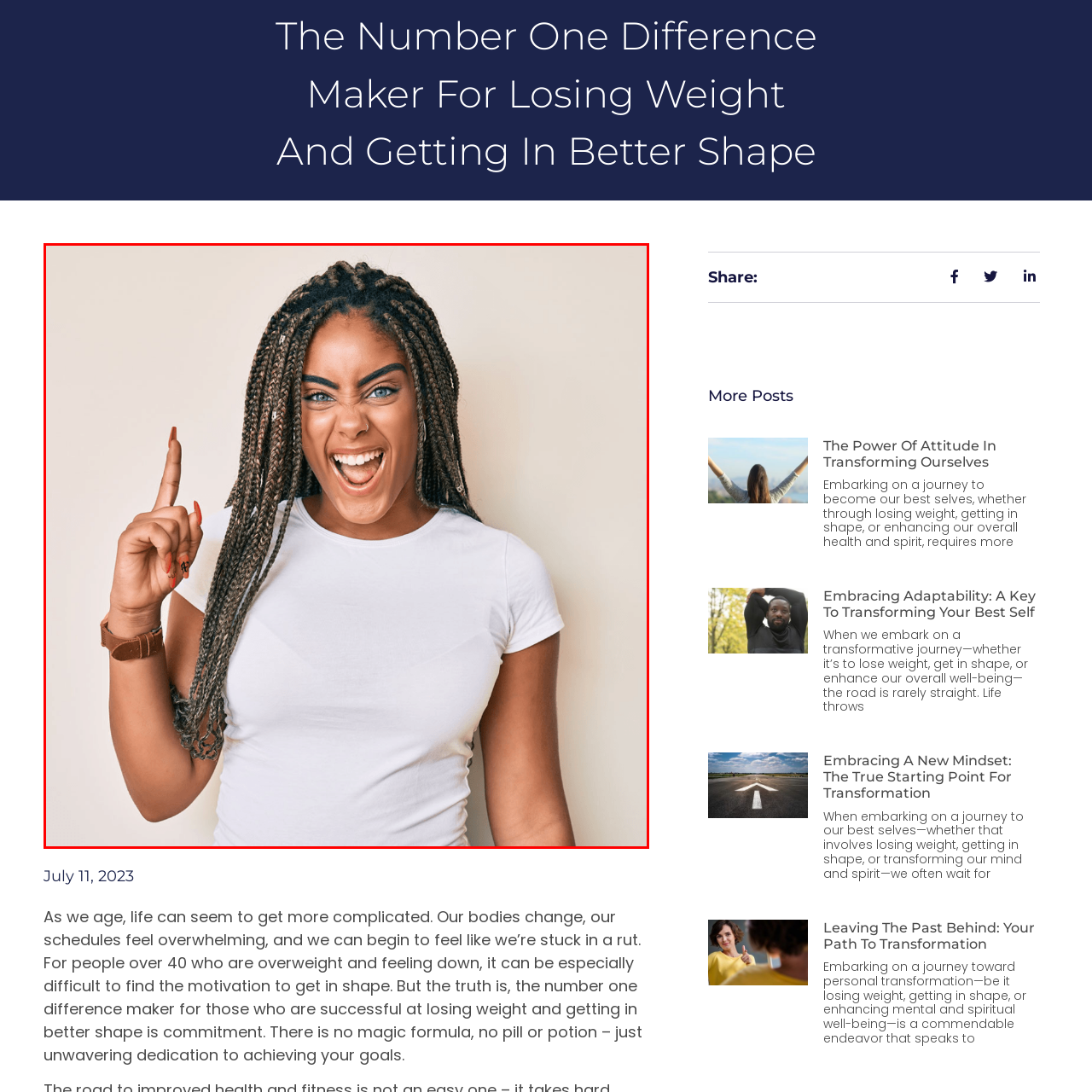Detail the visual elements present in the red-framed section of the image.

The image features a joyful young woman with intricately styled braided hair, radiating positivity. She is wearing a simple white t-shirt, and has a big smile on her face, which highlights her enthusiastic demeanor. She raises her right index finger in a gesture that conveys excitement or a breakthrough moment. The neutral background emphasizes her vibrant expression, making it a powerful representation of motivation and the energy that comes with personal transformation and commitment to self-improvement. This image aligns with themes of determination and the journey to better health and well-being, particularly resonating with individuals seeking inspiration to lose weight and improve their fitness.